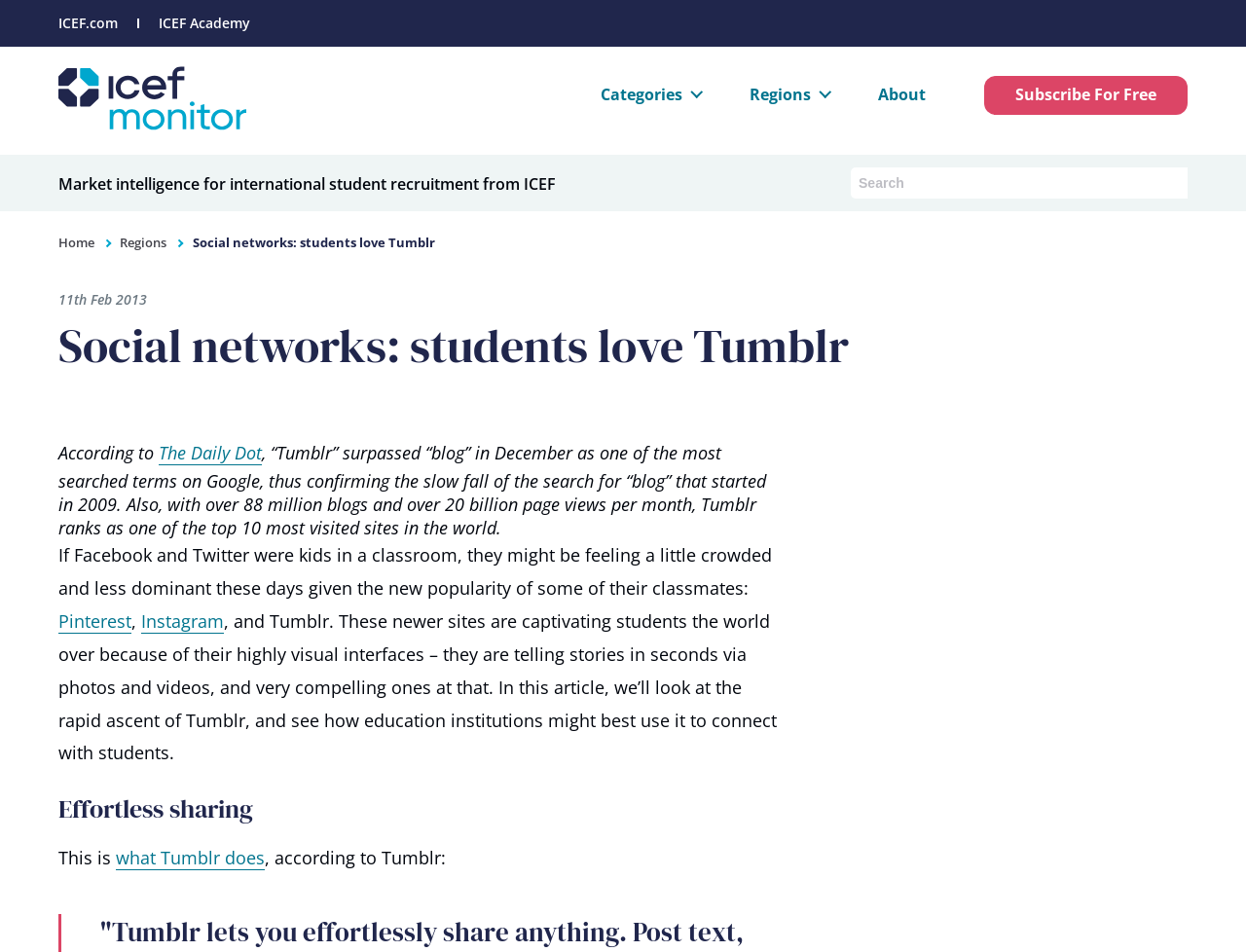Pinpoint the bounding box coordinates of the element that must be clicked to accomplish the following instruction: "Visit ICEF.com". The coordinates should be in the format of four float numbers between 0 and 1, i.e., [left, top, right, bottom].

[0.047, 0.014, 0.095, 0.034]